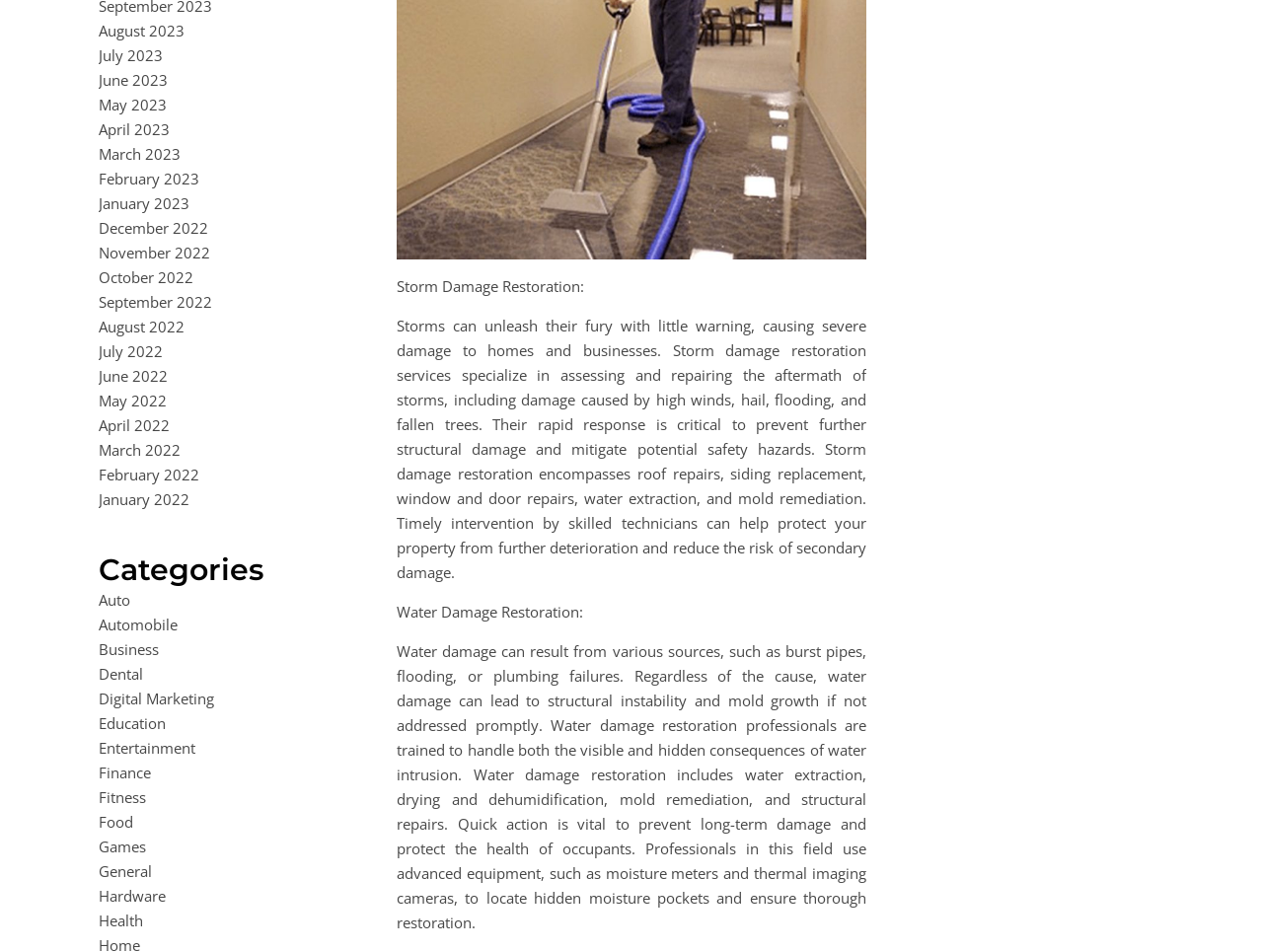What is a consequence of water damage?
Provide a concise answer using a single word or phrase based on the image.

Mold growth